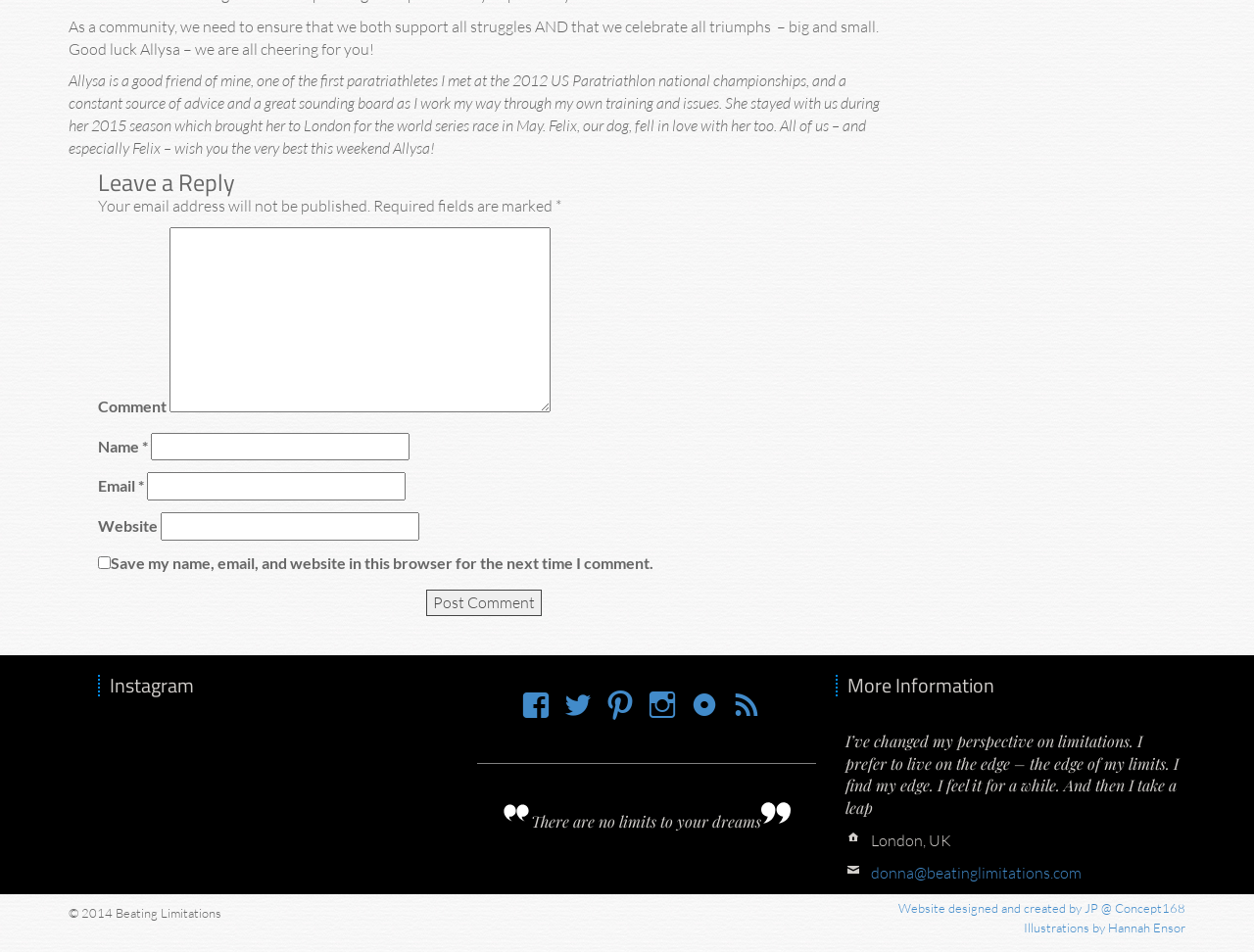What is the purpose of the checkbox labeled 'Save my name, email, and website in this browser for the next time I comment'?
Based on the screenshot, answer the question with a single word or phrase.

To save user information